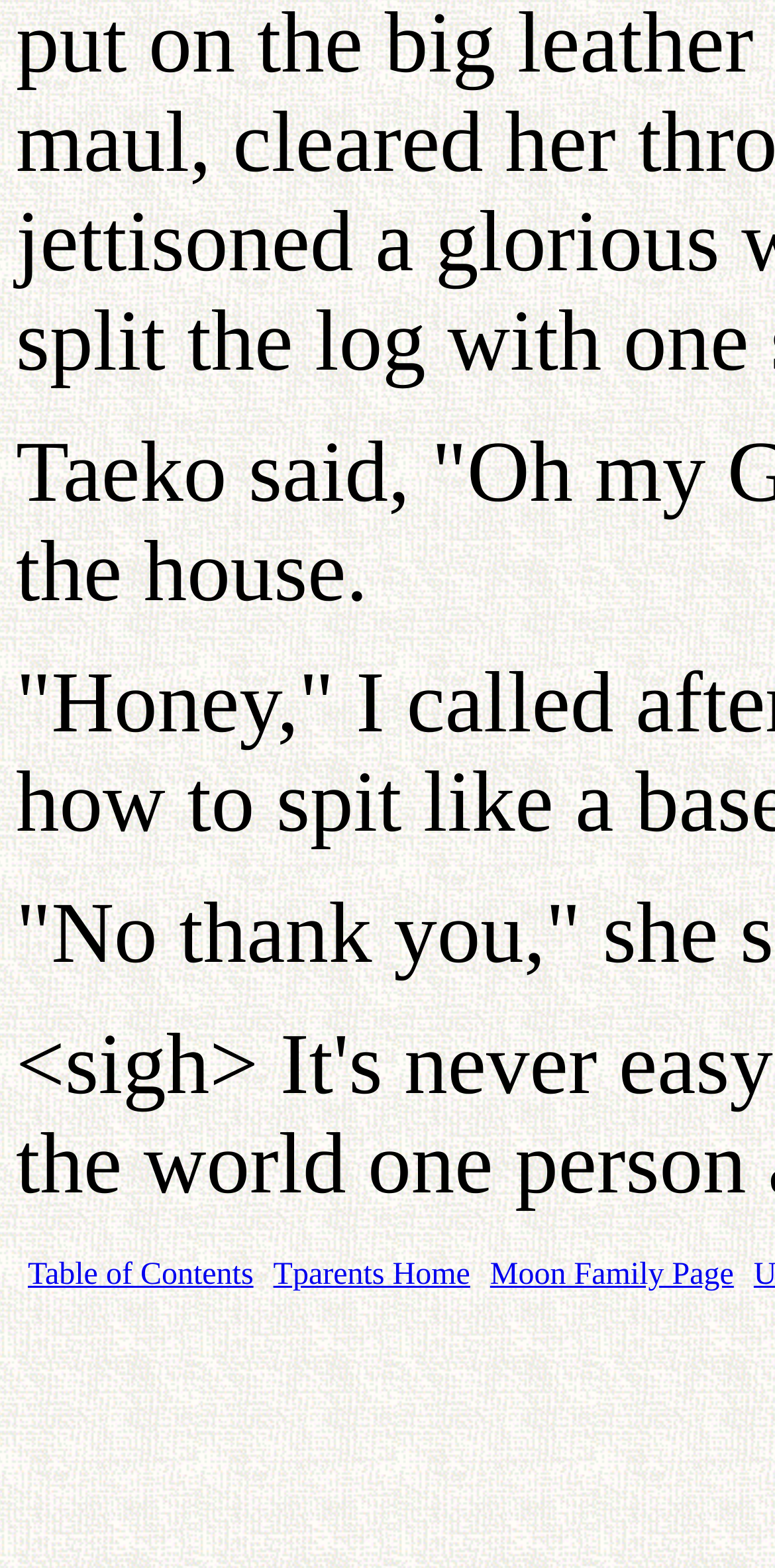Determine the bounding box coordinates of the UI element described by: "Table of Contents".

[0.036, 0.802, 0.327, 0.824]